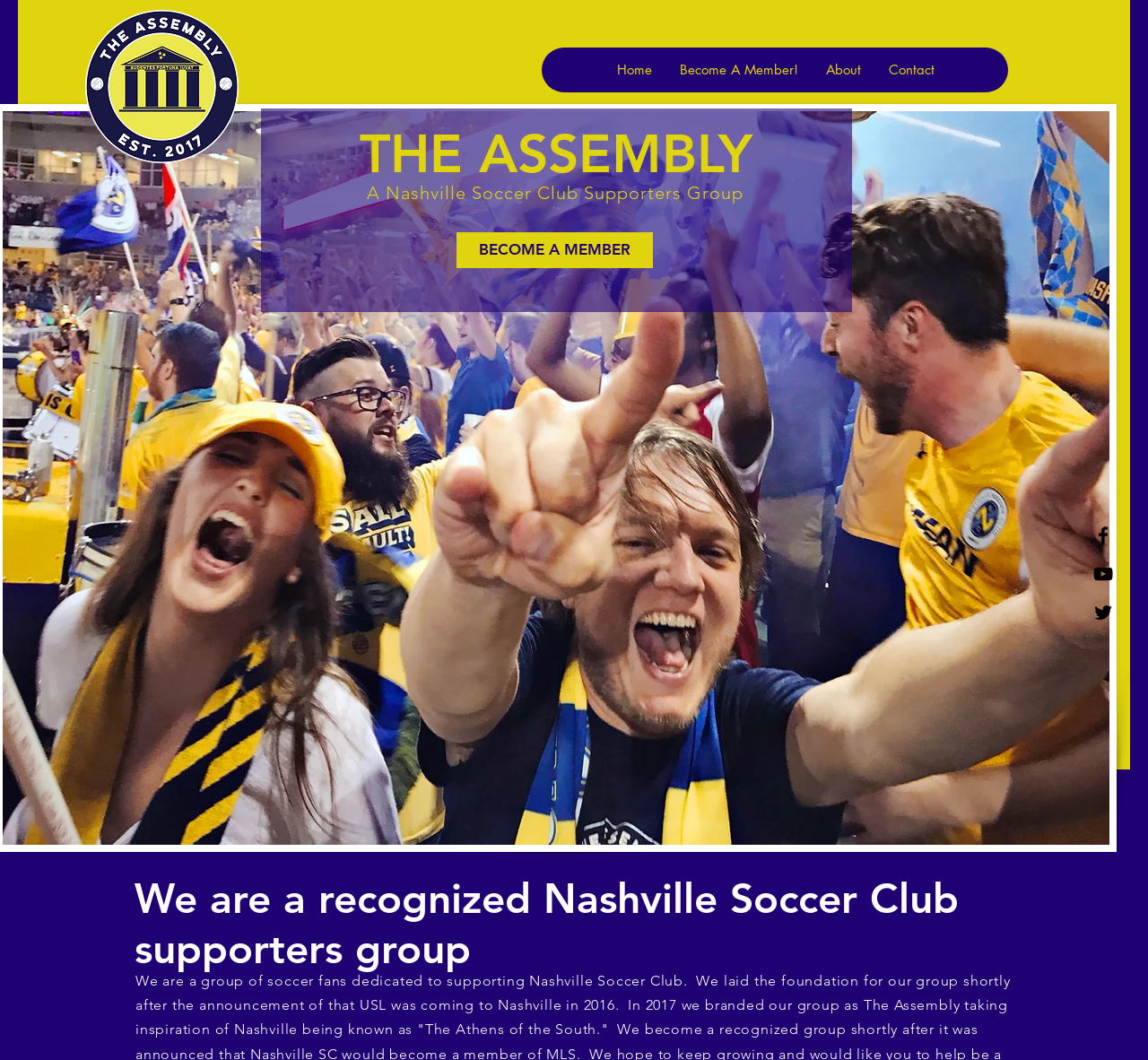How can I join the group?
Look at the screenshot and give a one-word or phrase answer.

Become A Member